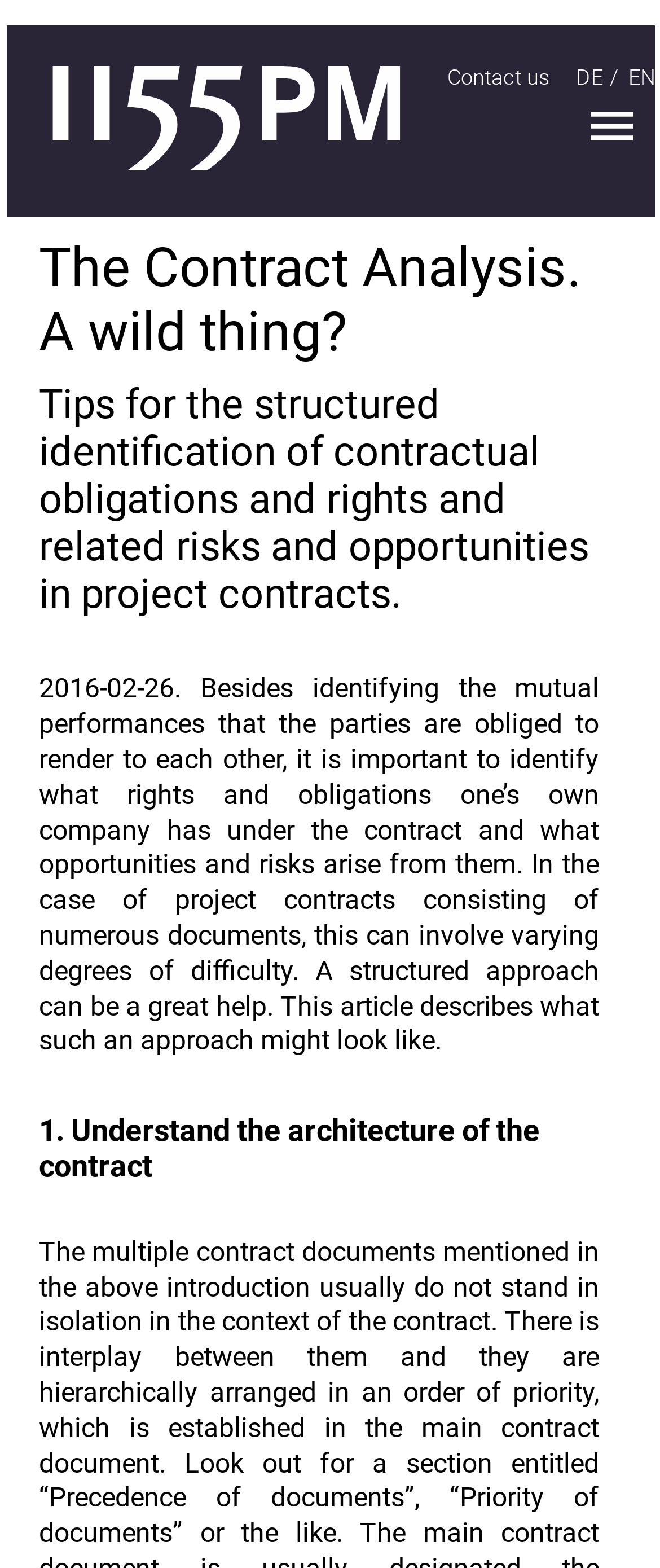Locate the bounding box coordinates of the clickable area to execute the instruction: "Click on the 'Contact us' link". Provide the coordinates as four float numbers between 0 and 1, represented as [left, top, right, bottom].

[0.678, 0.041, 0.834, 0.057]